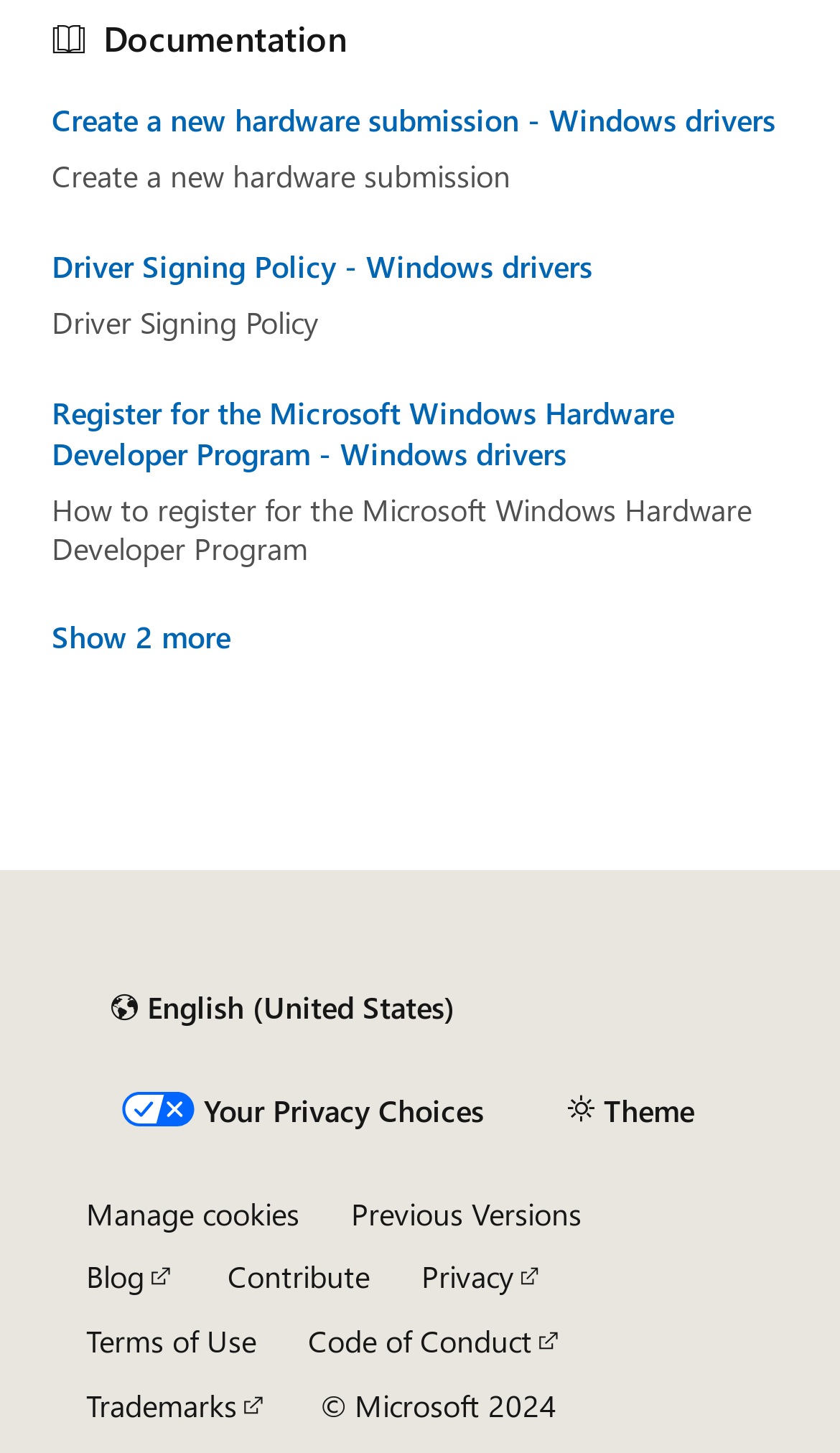What is the copyright year of Microsoft?
Using the image, elaborate on the answer with as much detail as possible.

At the bottom of the webpage, I found a static text at [0.381, 0.952, 0.663, 0.981] with the text '© Microsoft 2024' which indicates the copyright year.